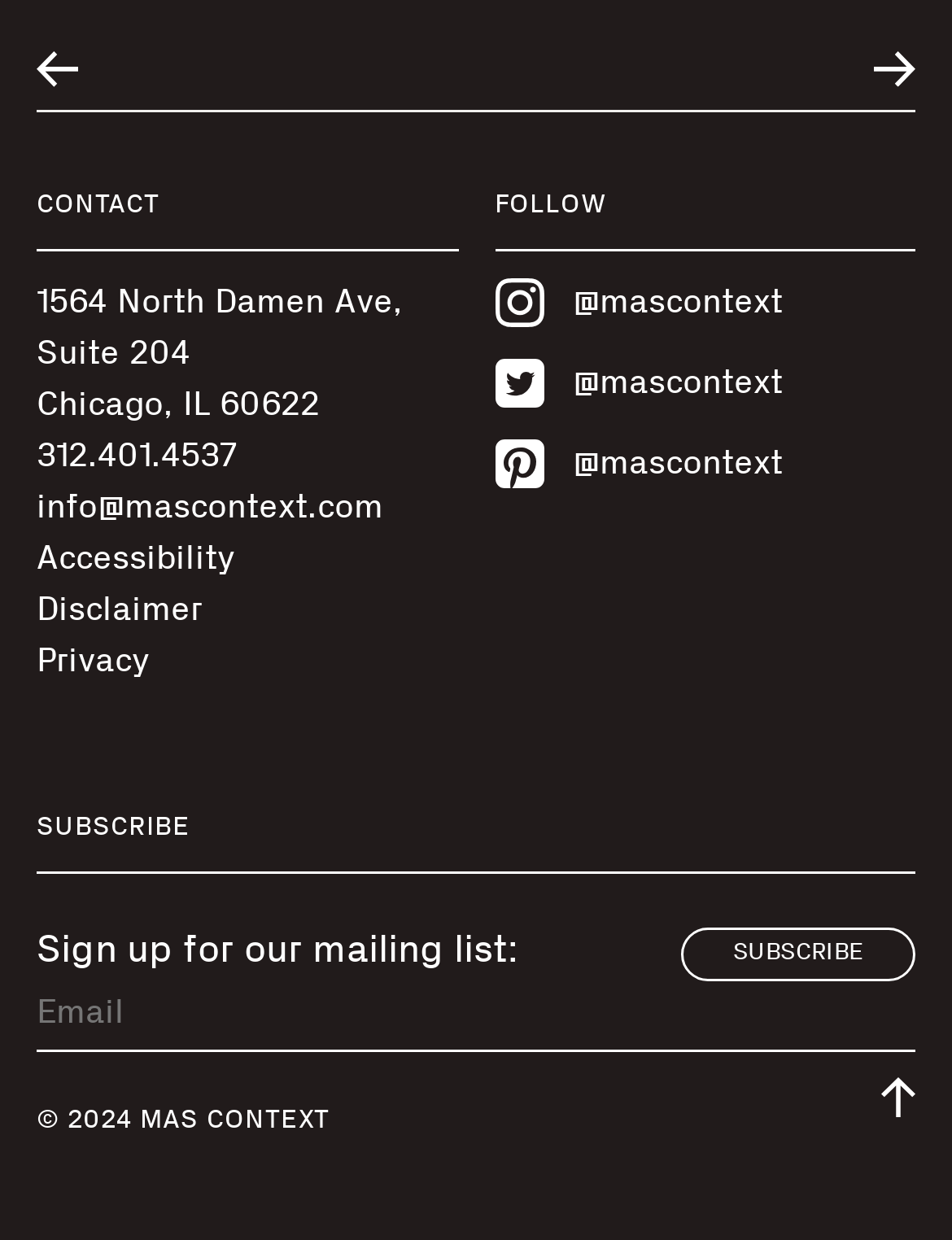Locate the bounding box coordinates of the element I should click to achieve the following instruction: "Go to next related entry".

[0.918, 0.042, 0.962, 0.071]